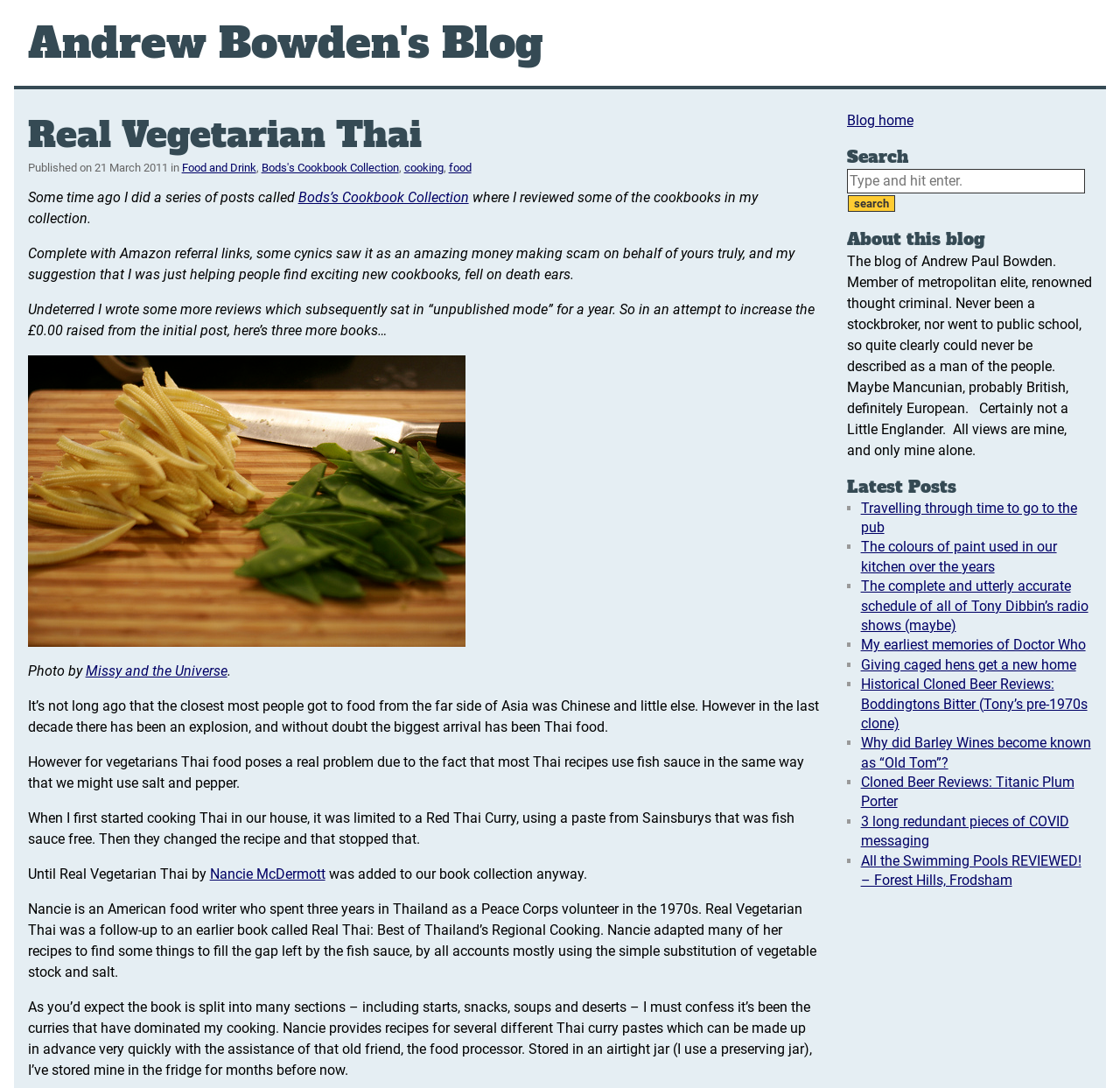Please identify the bounding box coordinates of the area that needs to be clicked to fulfill the following instruction: "Click on the 'making Thai curry' link."

[0.025, 0.577, 0.415, 0.592]